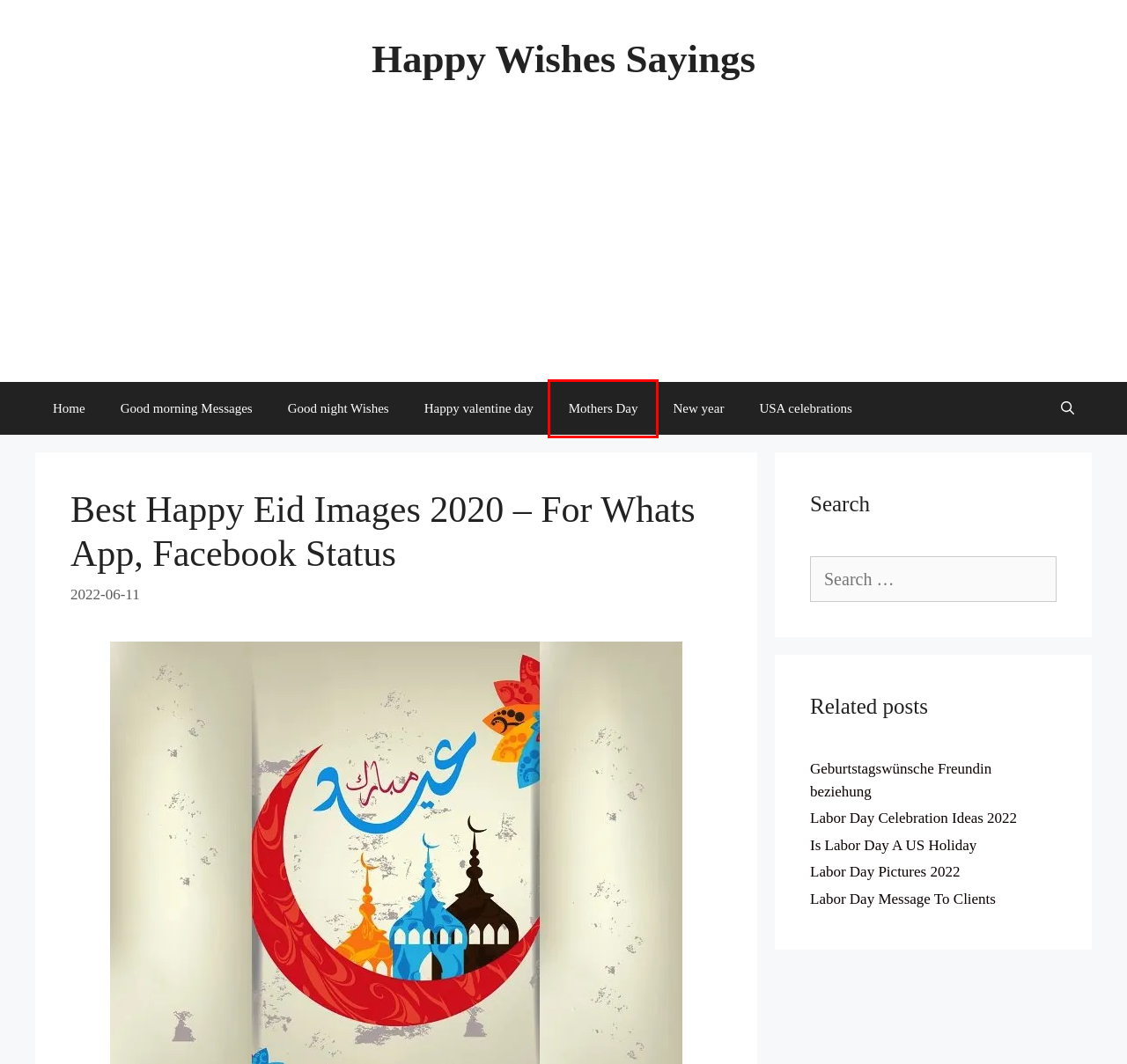Examine the screenshot of the webpage, noting the red bounding box around a UI element. Pick the webpage description that best matches the new page after the element in the red bounding box is clicked. Here are the candidates:
A. new year – Happy Wishes Sayings
B. Labor Day Message To Clients – Happy Wishes Sayings
C. Happy valentine day – Happy Wishes Sayings
D. Geburtstagswünsche Freundin beziehung – Happy Wishes Sayings
E. Good night – Happy Wishes Sayings
F. Mothers Day – Happy Wishes Sayings
G. Is Labor Day A US Holiday – Happy Wishes Sayings
H. USA celebrations – Happy Wishes Sayings

F